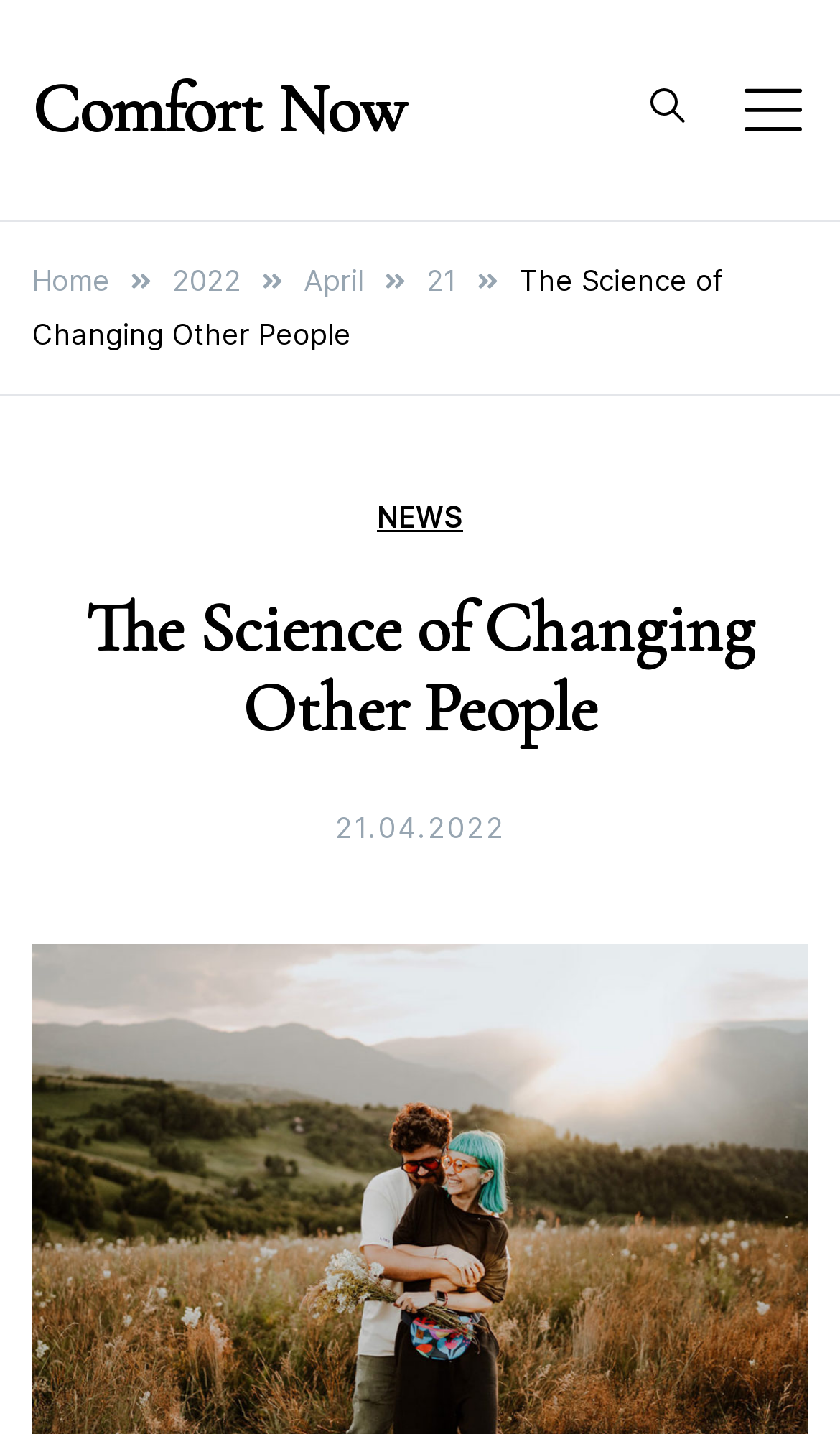Locate the bounding box coordinates of the element I should click to achieve the following instruction: "Read NEWS".

[0.449, 0.352, 0.551, 0.371]